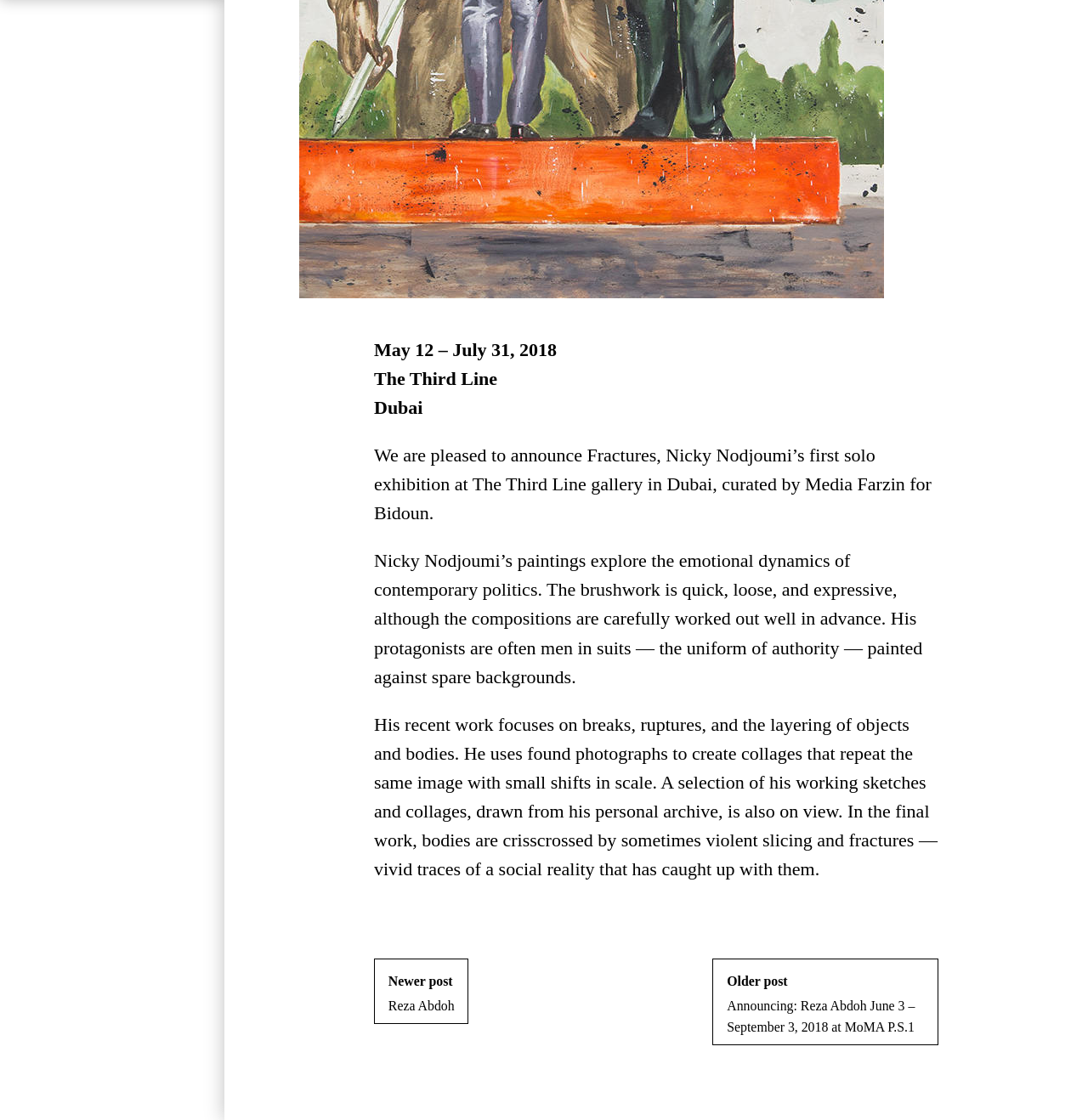Using details from the image, please answer the following question comprehensively:
Who is the curator of the exhibition?

I found the curator's name by reading the StaticText element with the text 'curated by Media Farzin for Bidoun' which is located in the paragraph describing the exhibition.